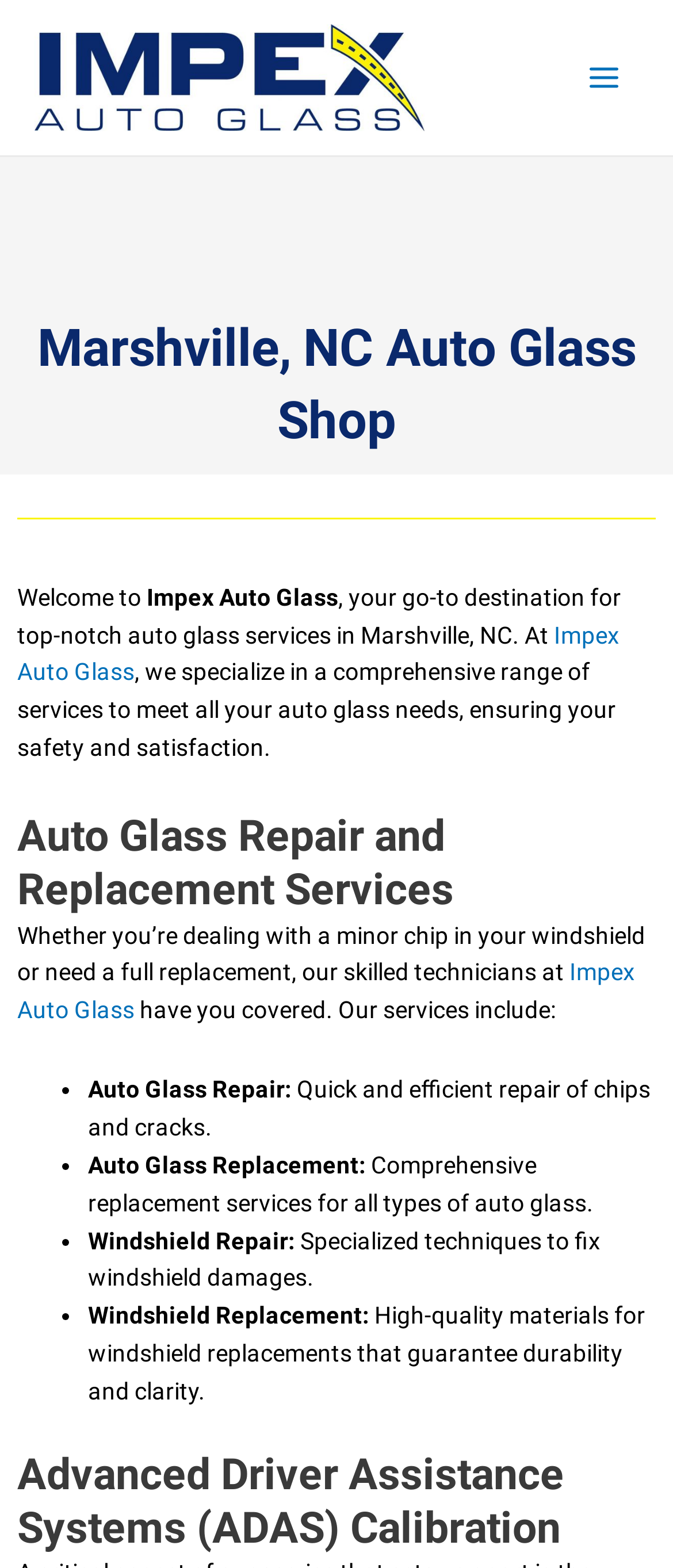Write an elaborate caption that captures the essence of the webpage.

The webpage is about Impex Auto Glass, an auto glass shop in Marshville, NC. At the top left, there is a logo image and a link. On the top right, there is a main menu button with an image. Below the logo, there is a heading that reads "Marshville, NC Auto Glass Shop" followed by a welcome message and a brief introduction to Impex Auto Glass.

The main content of the page is divided into sections. The first section is about auto glass repair and replacement services. It starts with a heading and then describes the services offered, including auto glass repair, auto glass replacement, windshield repair, and windshield replacement. Each service is listed with a bullet point and a brief description.

Below the services section, there is another heading that reads "Advanced Driver Assistance Systems (ADAS) Calibration". This section appears to be a separate topic, but its content is not fully described on this page.

Throughout the page, there are several links and images, including a call-to-action to get an instant quote online and book online, or to call a phone number. The overall layout is organized, with clear headings and concise text, making it easy to navigate and understand the services offered by Impex Auto Glass.